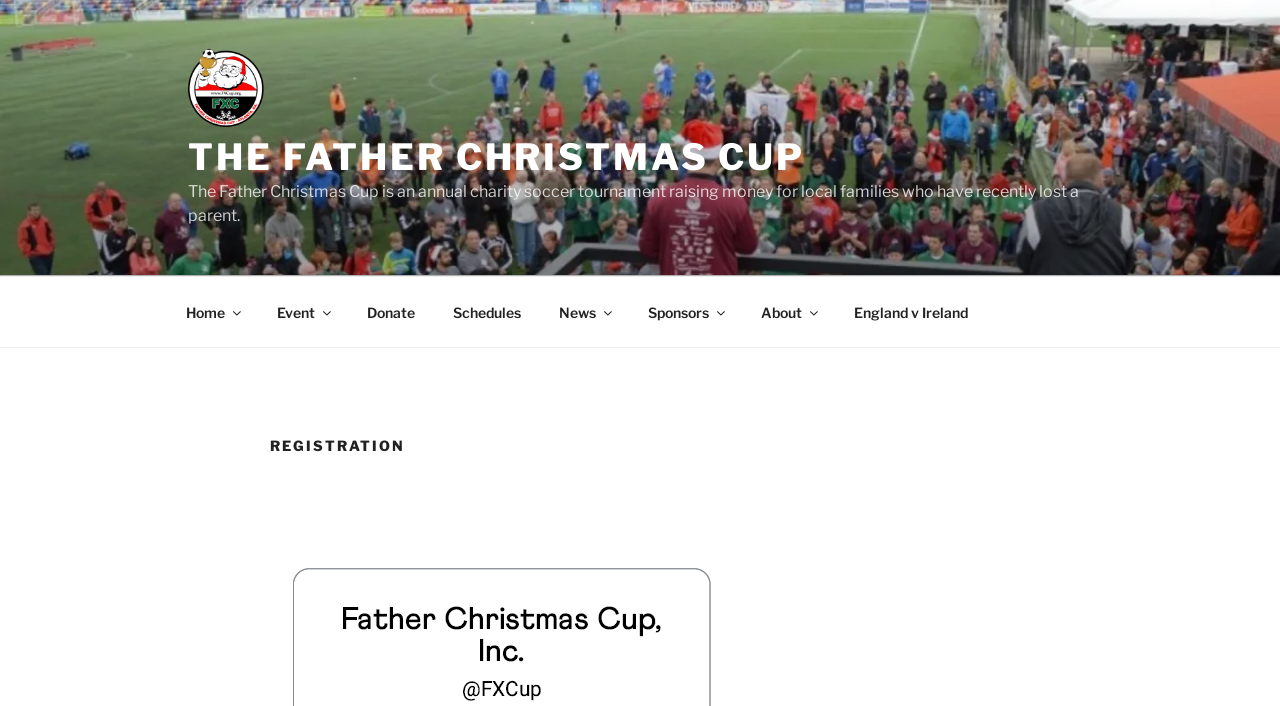What is the name of the charity soccer tournament?
Craft a detailed and extensive response to the question.

The name of the charity soccer tournament can be inferred from the link and image with the text 'The Father Christmas Cup' at the top of the webpage, as well as the StaticText element that describes the event.